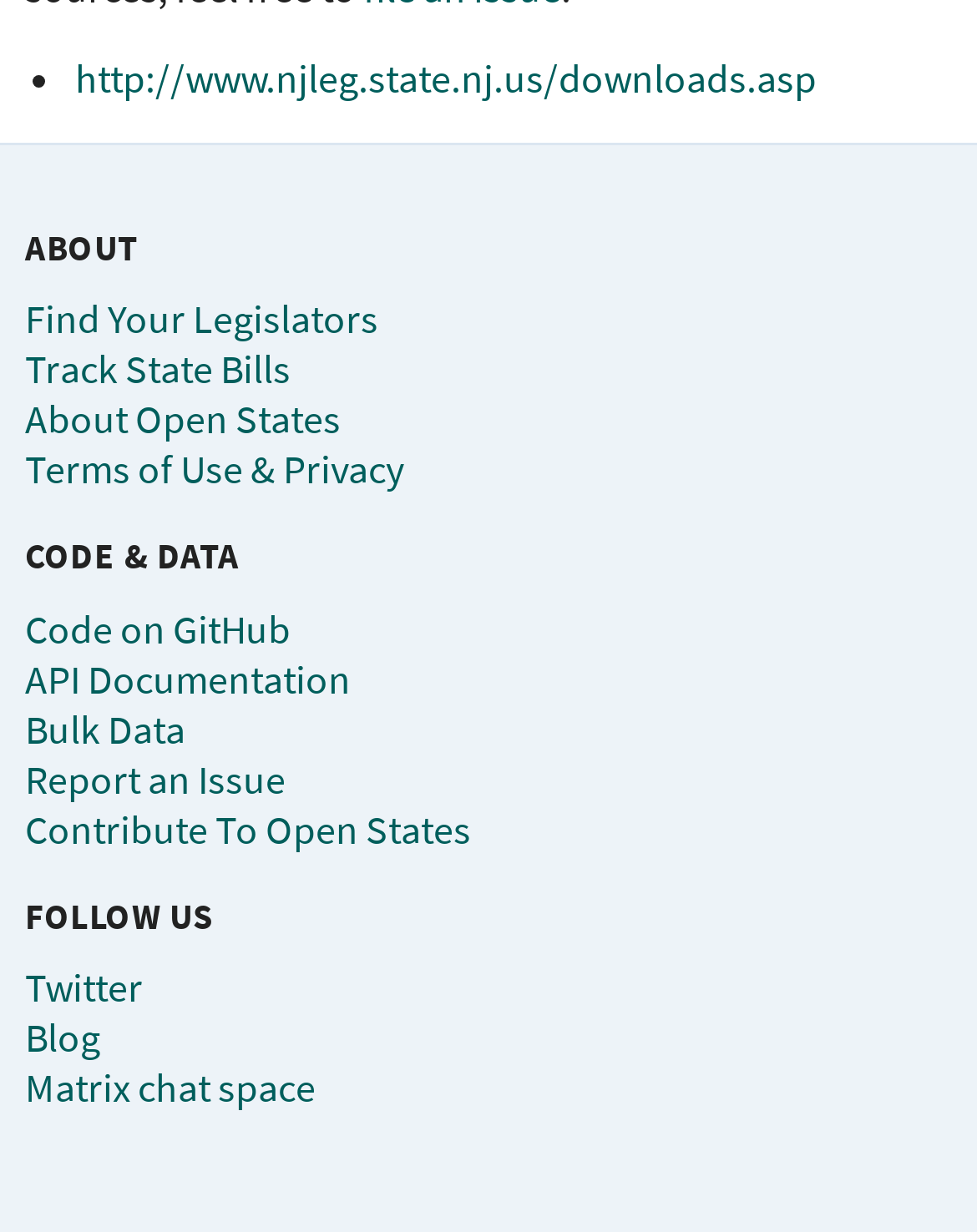Respond to the question with just a single word or phrase: 
What is the first link under ABOUT?

Find Your Legislators